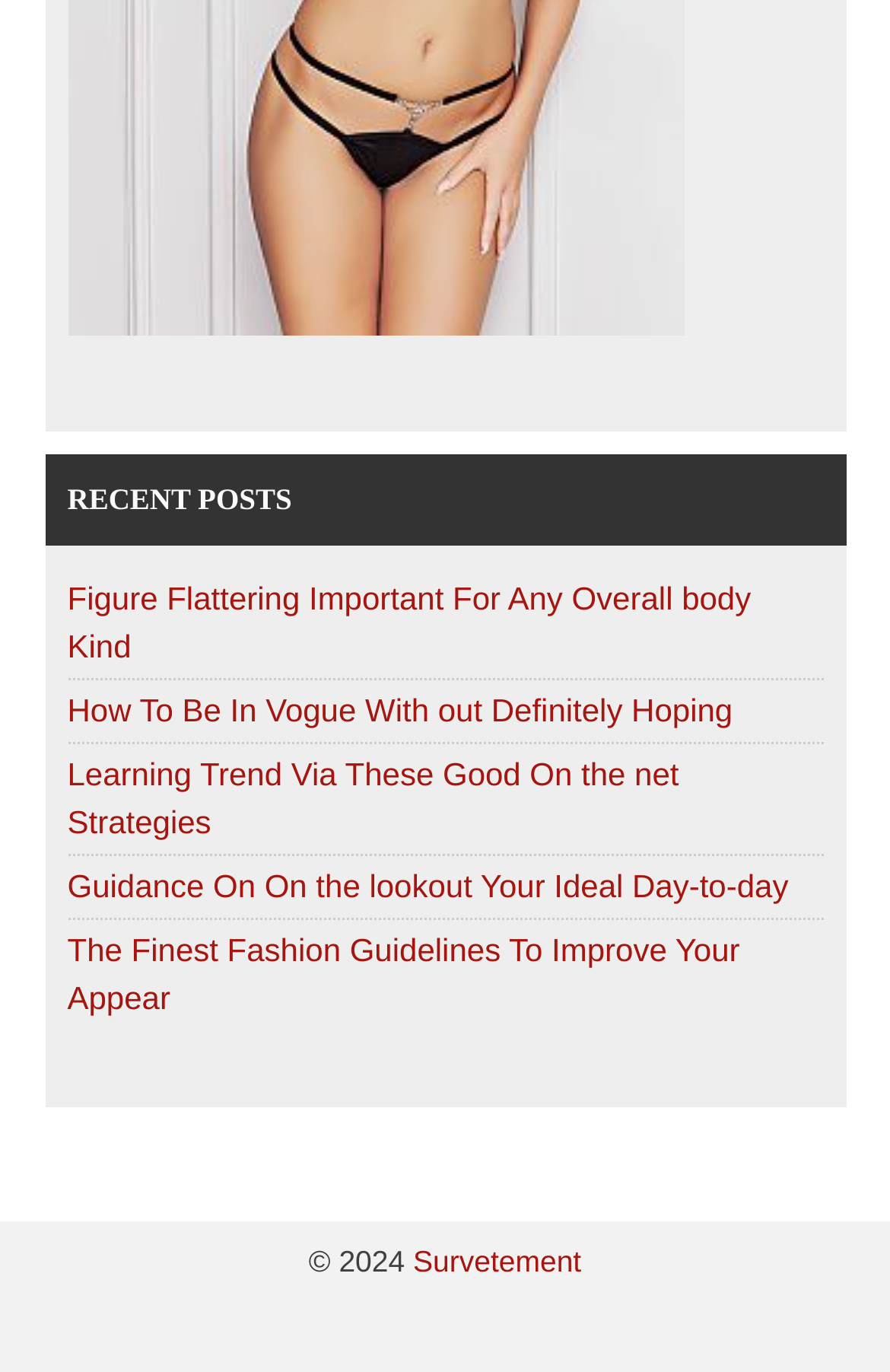How many links are there at the bottom of the page? Please answer the question using a single word or phrase based on the image.

2